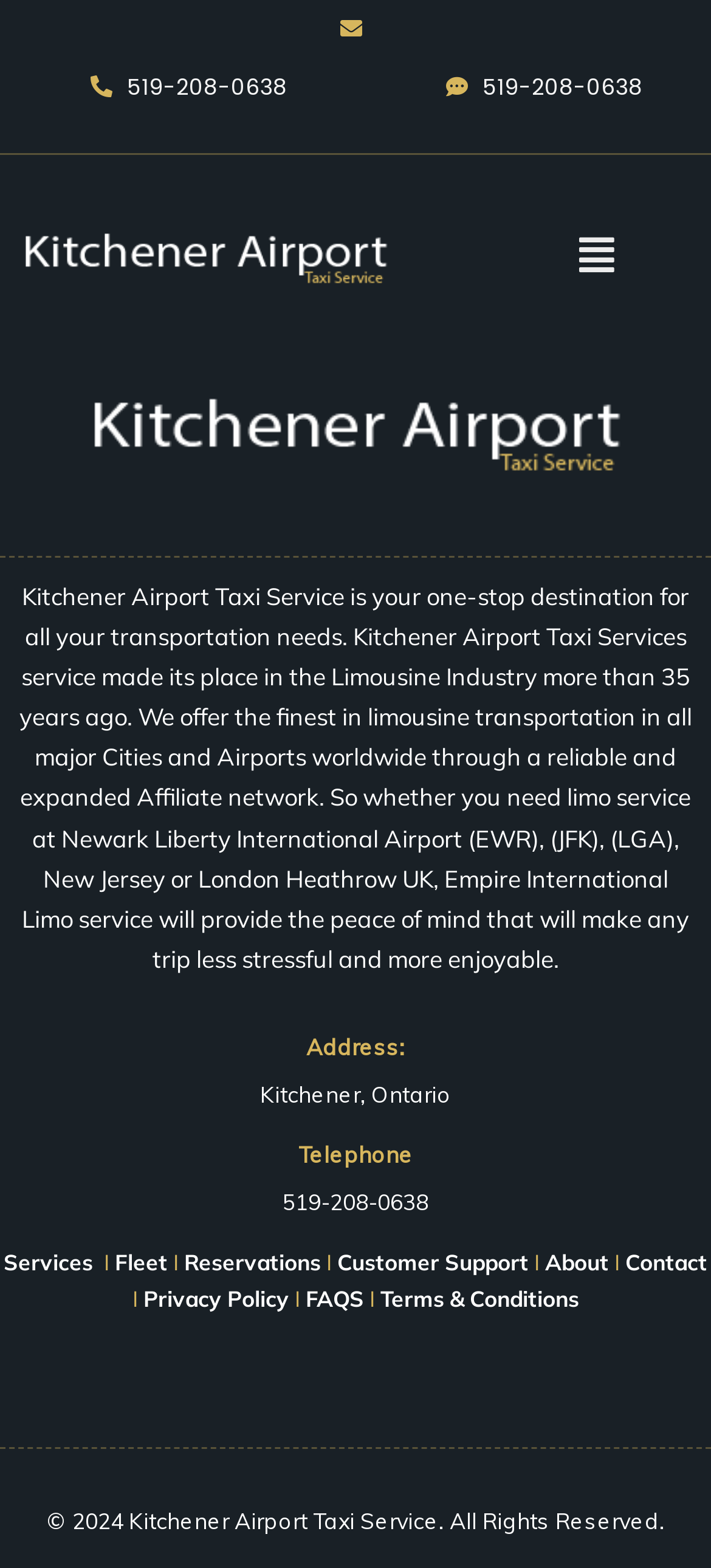Create a detailed summary of the webpage's content and design.

The webpage is about Kitchener Airport Taxi Service, and it appears to be a 404 error page. At the top, there is a heading with an icon, followed by a link with the same icon. Below this, there are two more headings with phone numbers and icons. 

To the right of these headings, there is a link and a button labeled "Menu" with an icon. When the menu button is clicked, it expands to show a list of options. 

Below the menu button, there is a block of text describing the Kitchener Airport Taxi Service, which provides limousine transportation in various cities and airports worldwide. 

Under this text, there are three sections: Address, Telephone, and a list of links to other pages on the website, including Services, Fleet, Reservations, Customer Support, About, Contact, Privacy Policy, FAQs, and Terms & Conditions. 

At the very bottom of the page, there is a copyright notice for Kitchener Airport Taxi Service.